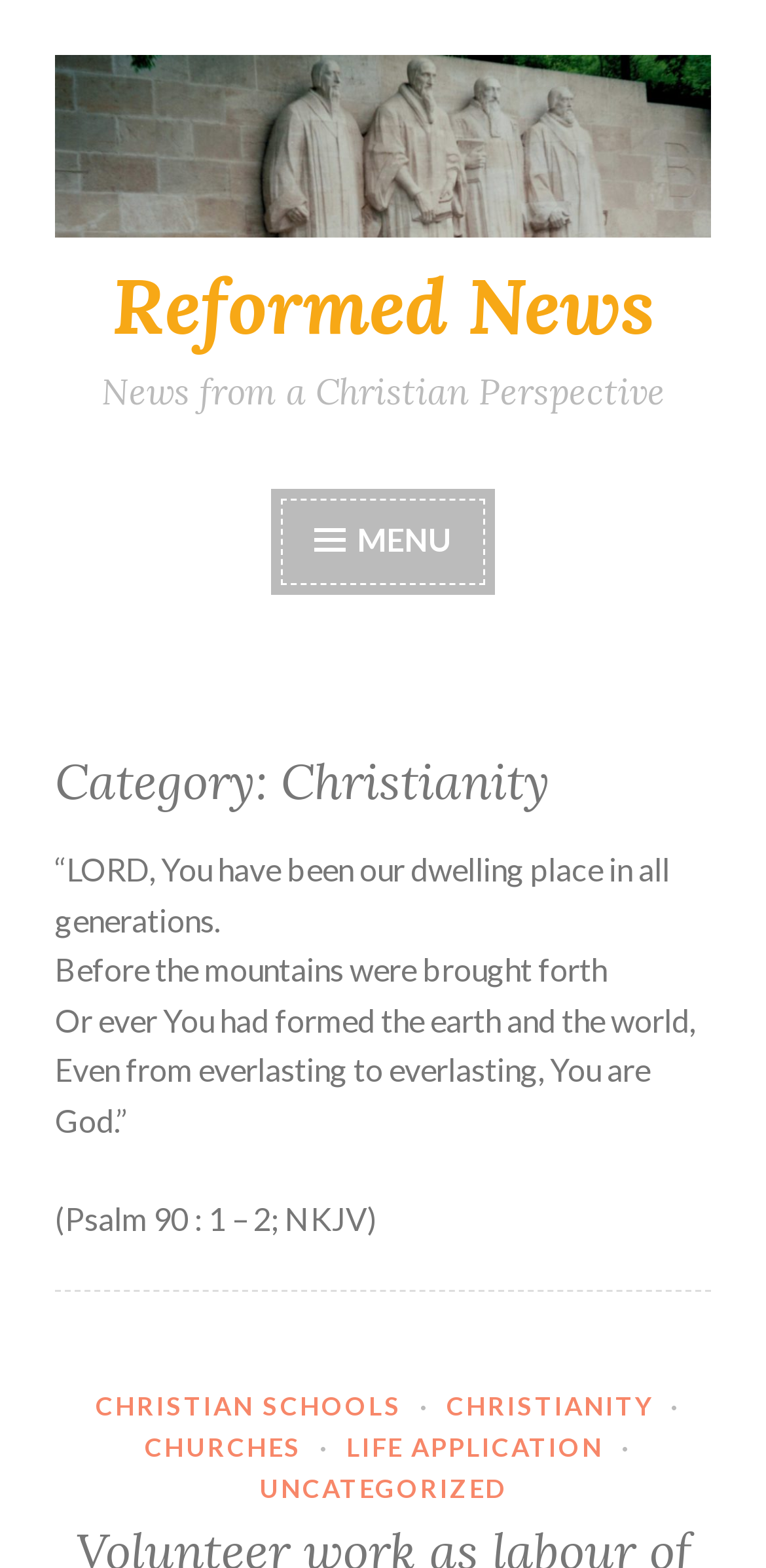Provide a thorough description of this webpage.

This webpage is about Christianity and Reformed News. At the top left, there is a link to "Skip to content". Next to it, there is a horizontal menu bar with a link to the homepage. Below the menu bar, there are two headings: "Reformed News" and "News from a Christian Perspective". 

On the right side of the page, there is a button with a menu icon, which is not expanded by default. When expanded, it reveals a header section with a heading "Category: Christianity". 

Below the header section, there is a passage of scripture from Psalm 90:1-2, NKJV, which is divided into four paragraphs. The passage is indented and takes up most of the page's content area. 

At the bottom of the page, there are several links to categories, including "CHRISTIAN SCHOOLS", "CHRISTIANITY", "CHURCHES", "LIFE APPLICATION", and "UNCATEGORIZED". These links are separated by dots and are aligned horizontally.